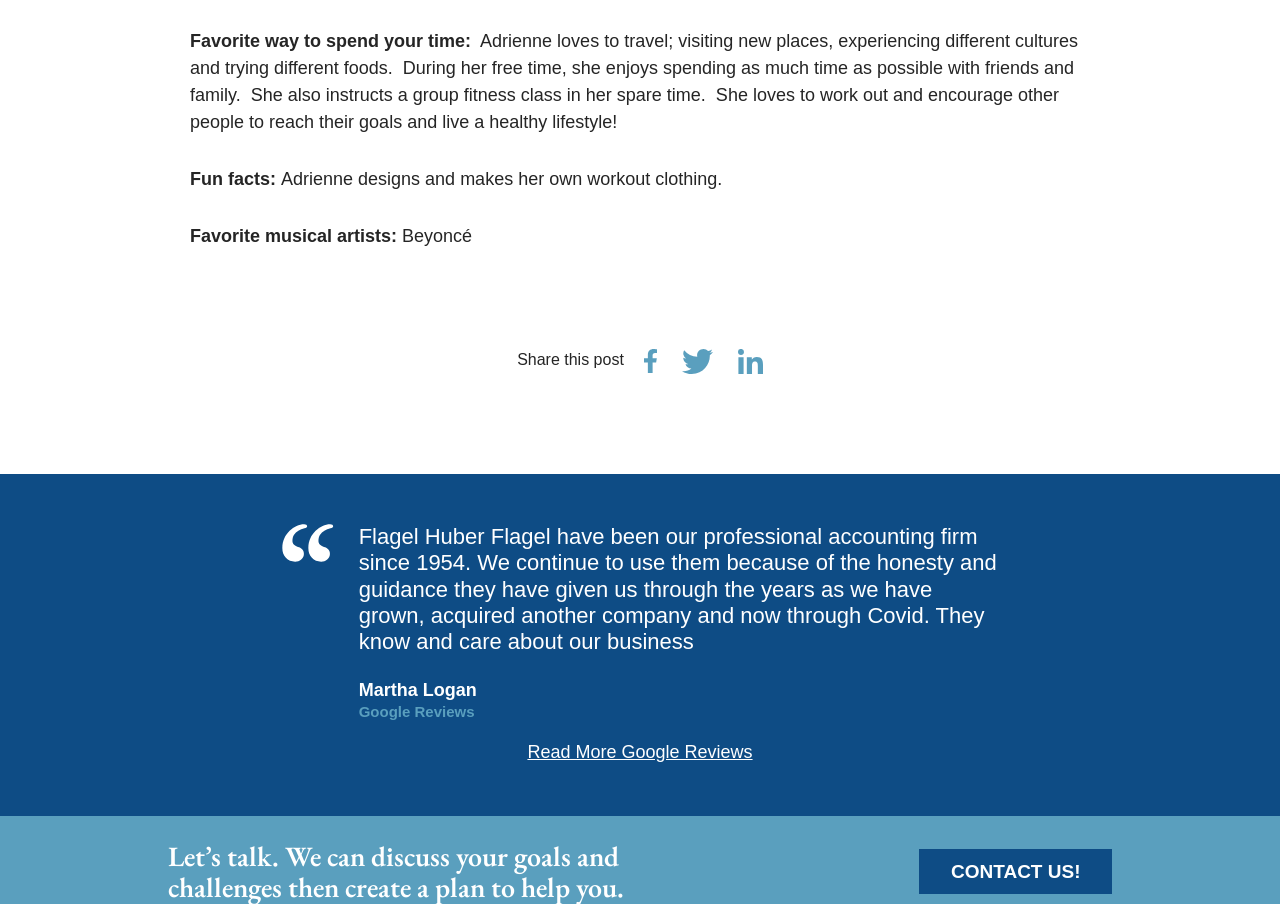What is Adrienne's hobby?
Answer the question with a single word or phrase derived from the image.

instructing a group fitness class